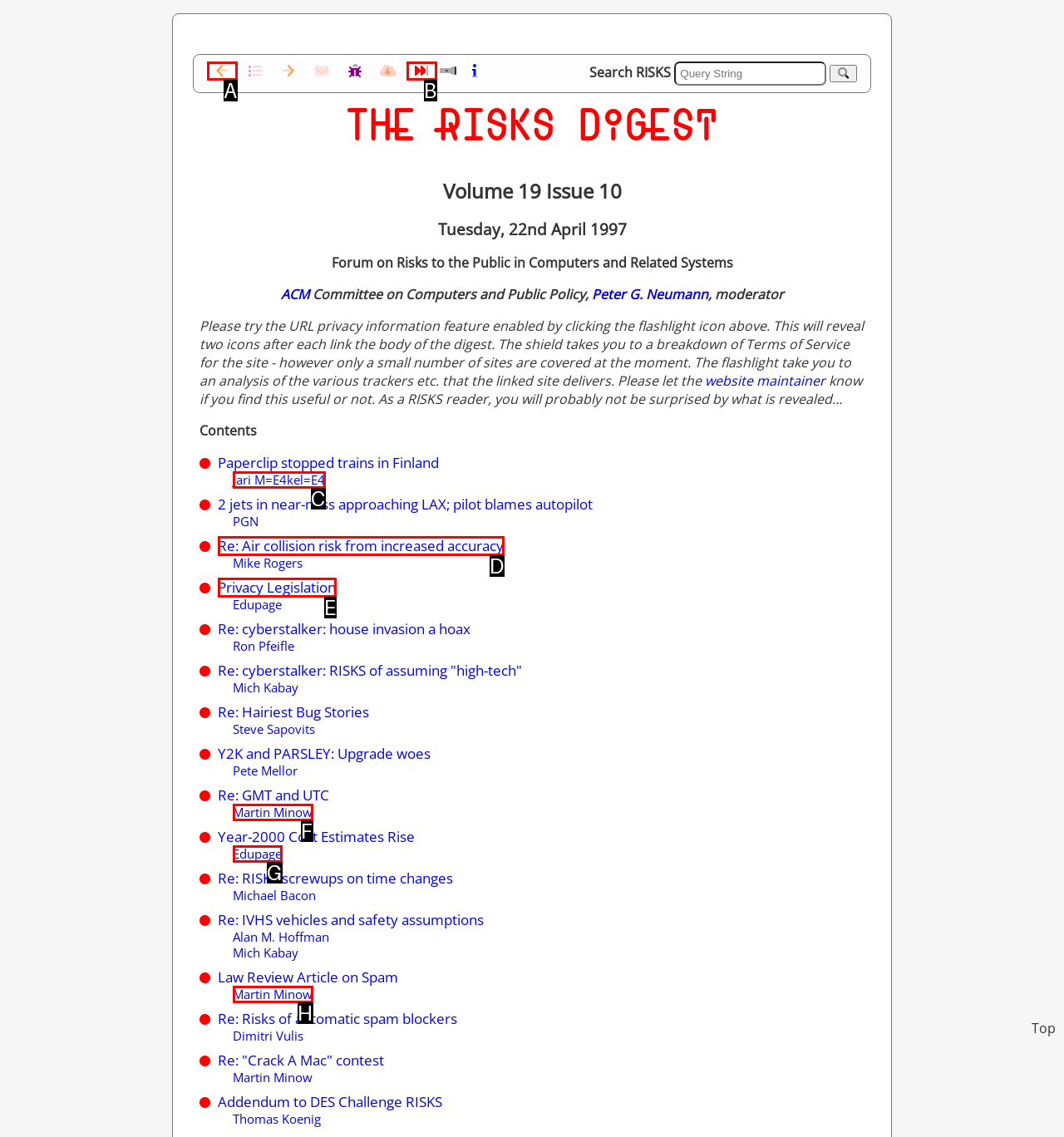Match the description: title="Volume 19 Issue 9" to the correct HTML element. Provide the letter of your choice from the given options.

A